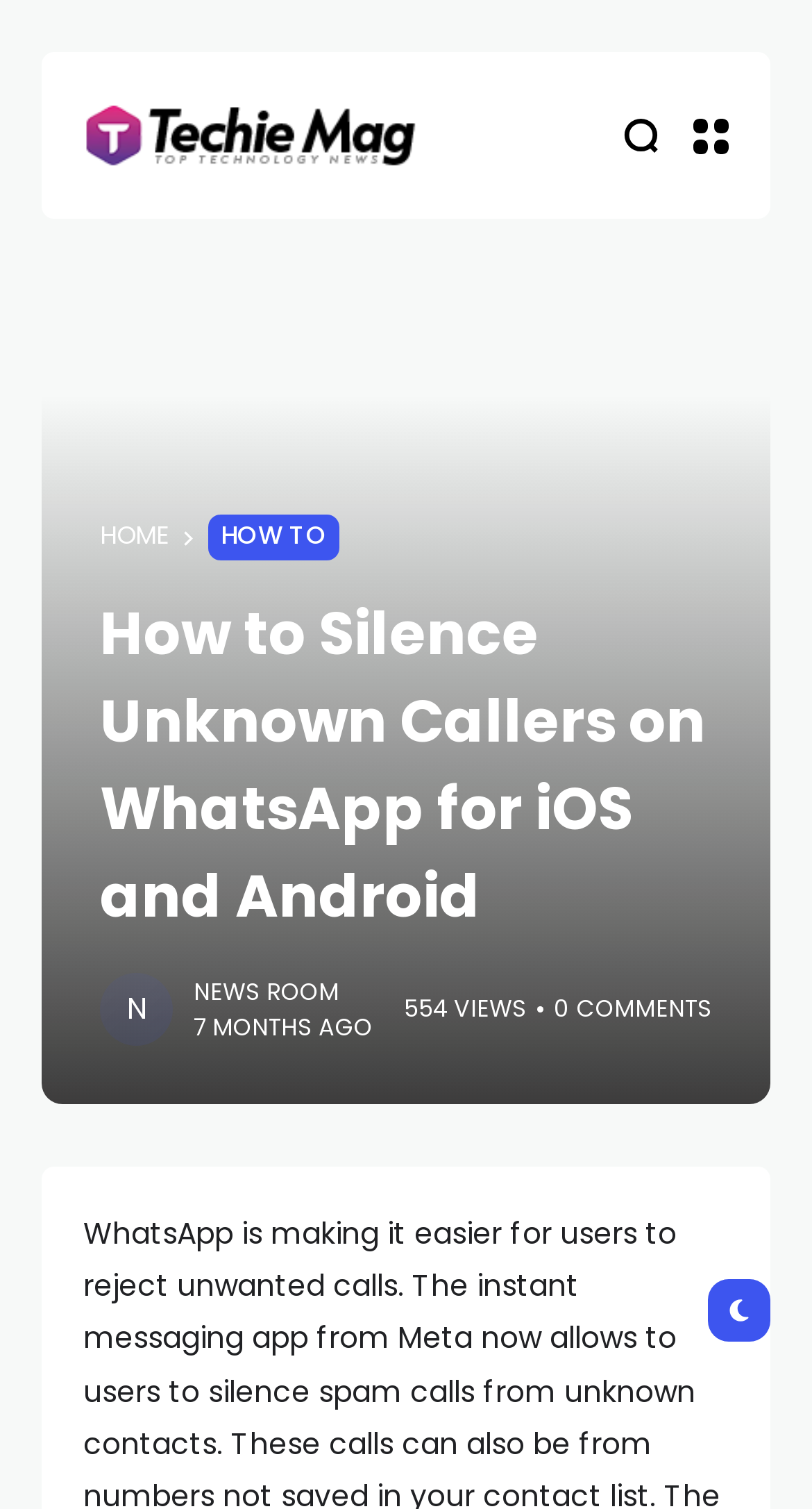Articulate a detailed summary of the webpage's content and design.

The webpage is an article from Techie Mag, with the title "How to Silence Unknown Callers on WhatsApp for iOS and Android". At the top left, there is a link to the Techie Mag homepage, accompanied by a small logo image. On the top right, there are two small images, likely social media icons.

Below the title, there is a header section with several links, including "HOME", "HOW TO", and "NEWS ROOM". The title of the article is prominently displayed in this section. Additionally, there is a timestamp indicating that the article was published 7 months ago, as well as view and comment counts.

The webpage has a total of four images, with two of them being small icons at the top right, and another small image at the bottom right corner. The article content is not explicitly mentioned in the accessibility tree, but it is likely to be the main focus of the webpage, given the title and the presence of view and comment counts.